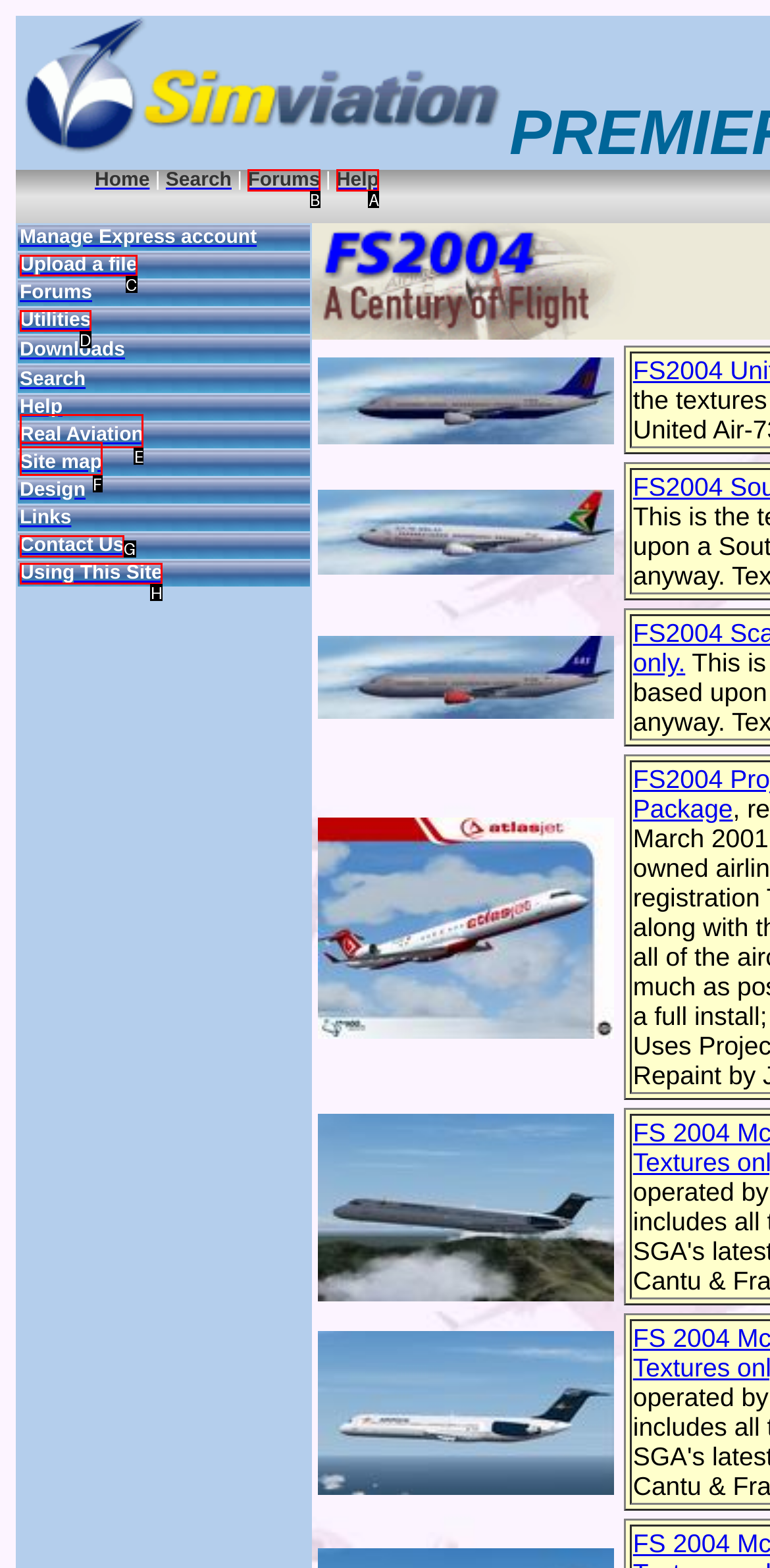Decide which letter you need to select to fulfill the task: Get help
Answer with the letter that matches the correct option directly.

A